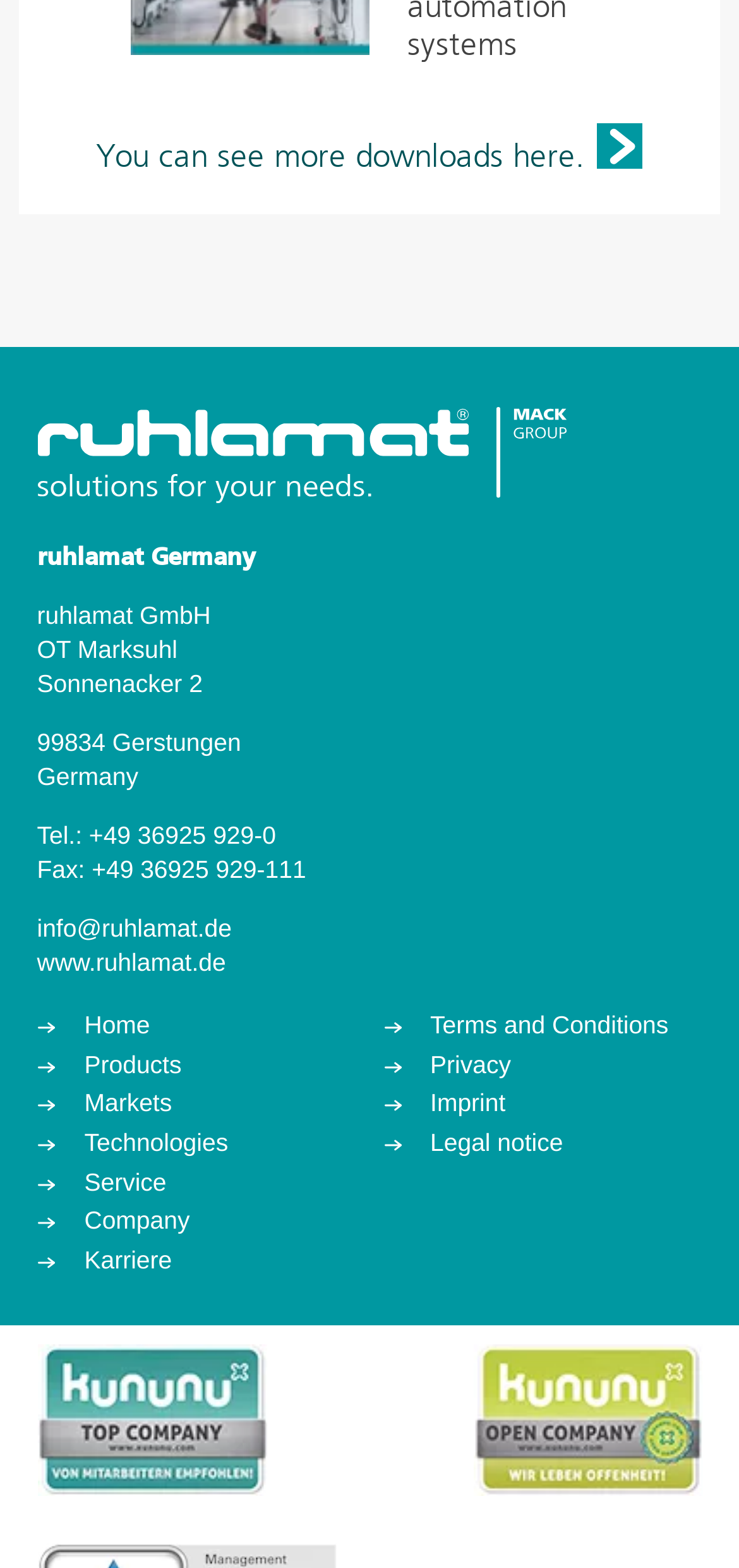Identify the bounding box coordinates necessary to click and complete the given instruction: "go to downloads page".

[0.129, 0.077, 0.871, 0.112]